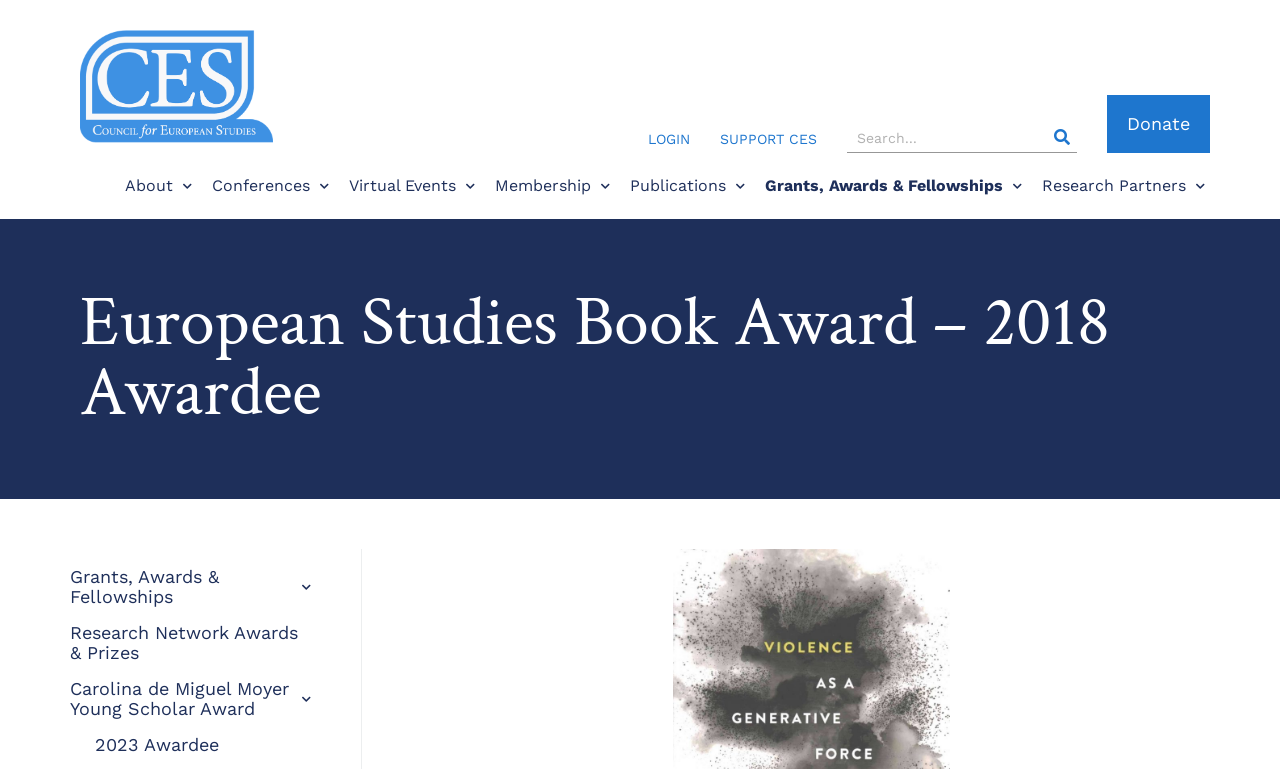Can you specify the bounding box coordinates for the region that should be clicked to fulfill this instruction: "Go to Grants, Awards & Fellowships page".

[0.594, 0.212, 0.802, 0.272]